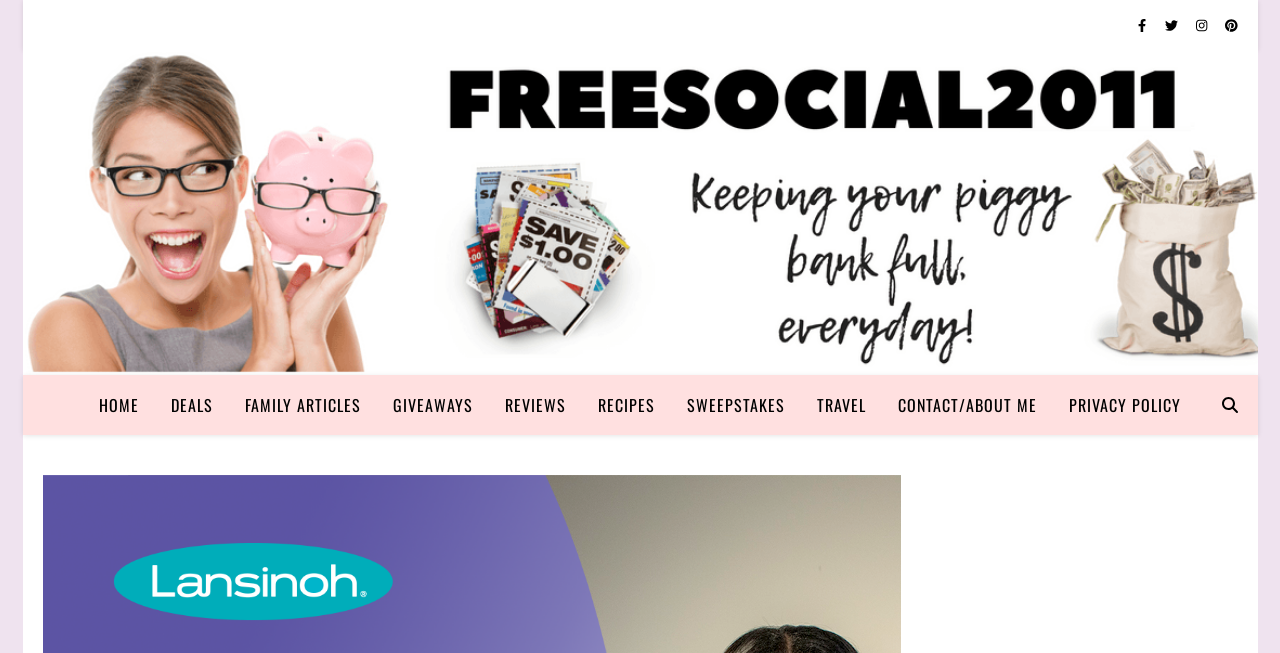Please find the bounding box coordinates of the element that must be clicked to perform the given instruction: "Search for something". The coordinates should be four float numbers from 0 to 1, i.e., [left, top, right, bottom].

[0.954, 0.574, 0.967, 0.666]